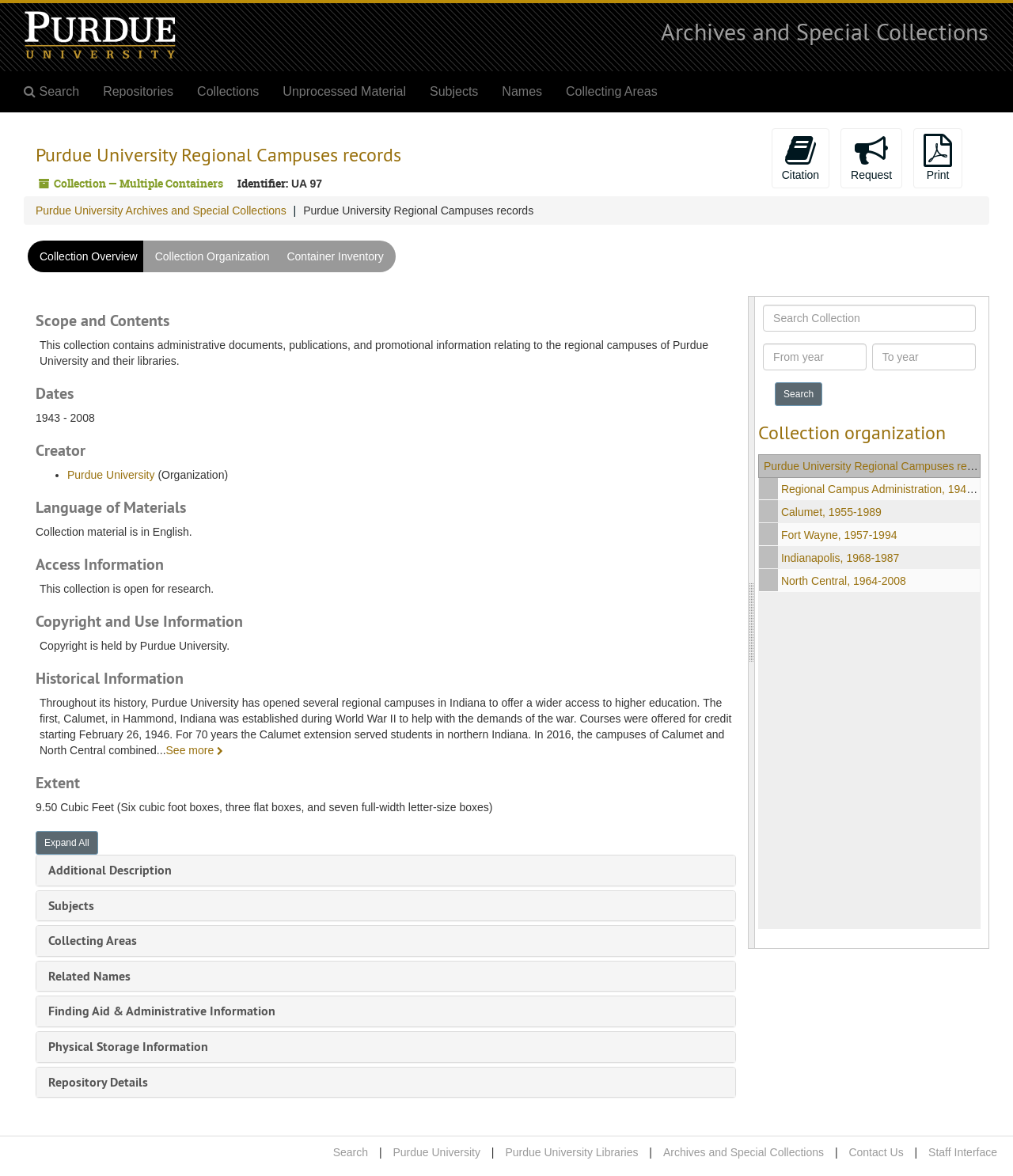Locate the bounding box coordinates of the area to click to fulfill this instruction: "Search for a specific year". The bounding box should be presented as four float numbers between 0 and 1, in the order [left, top, right, bottom].

[0.753, 0.292, 0.963, 0.315]